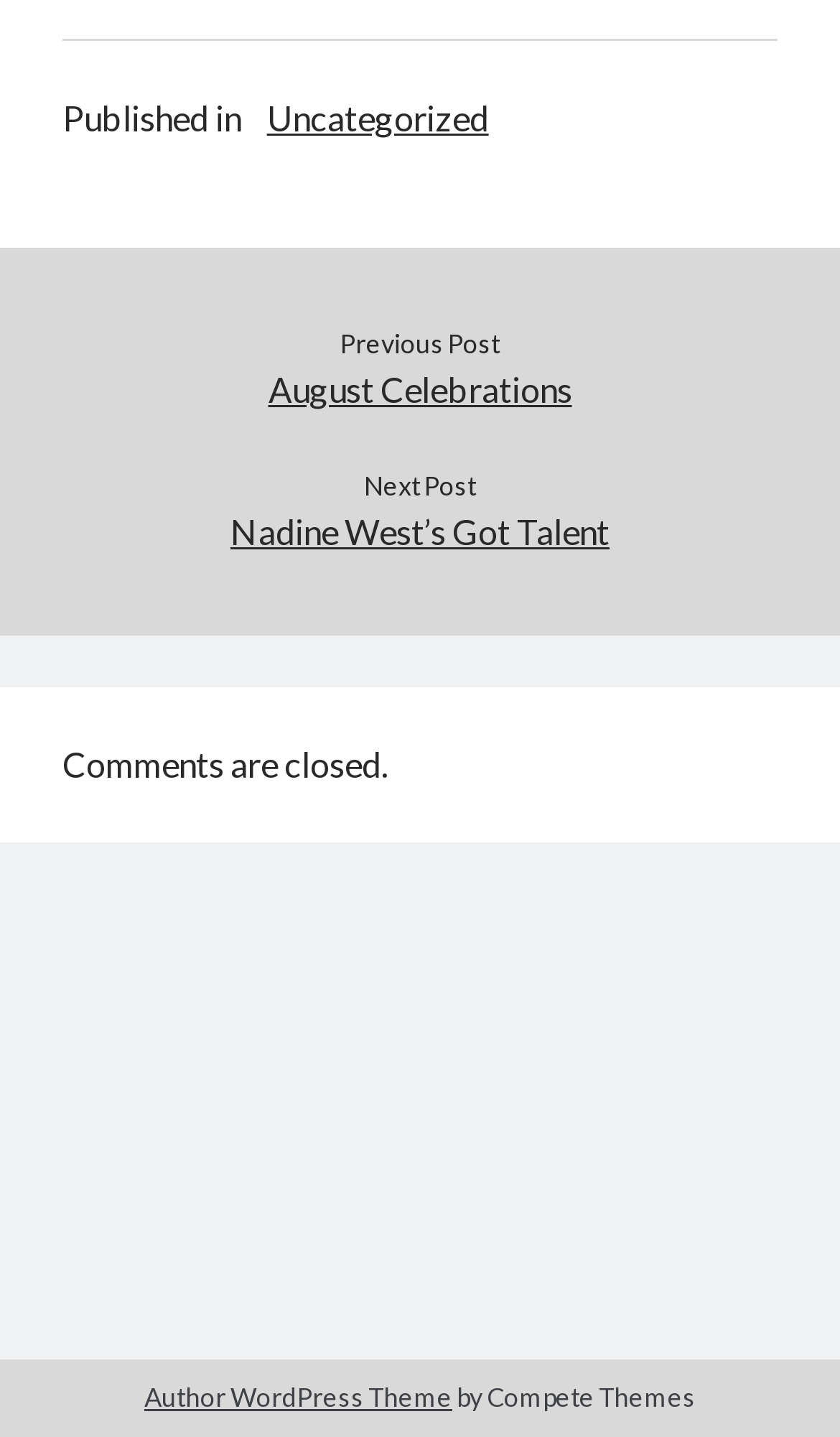How many months are listed?
By examining the image, provide a one-word or phrase answer.

24